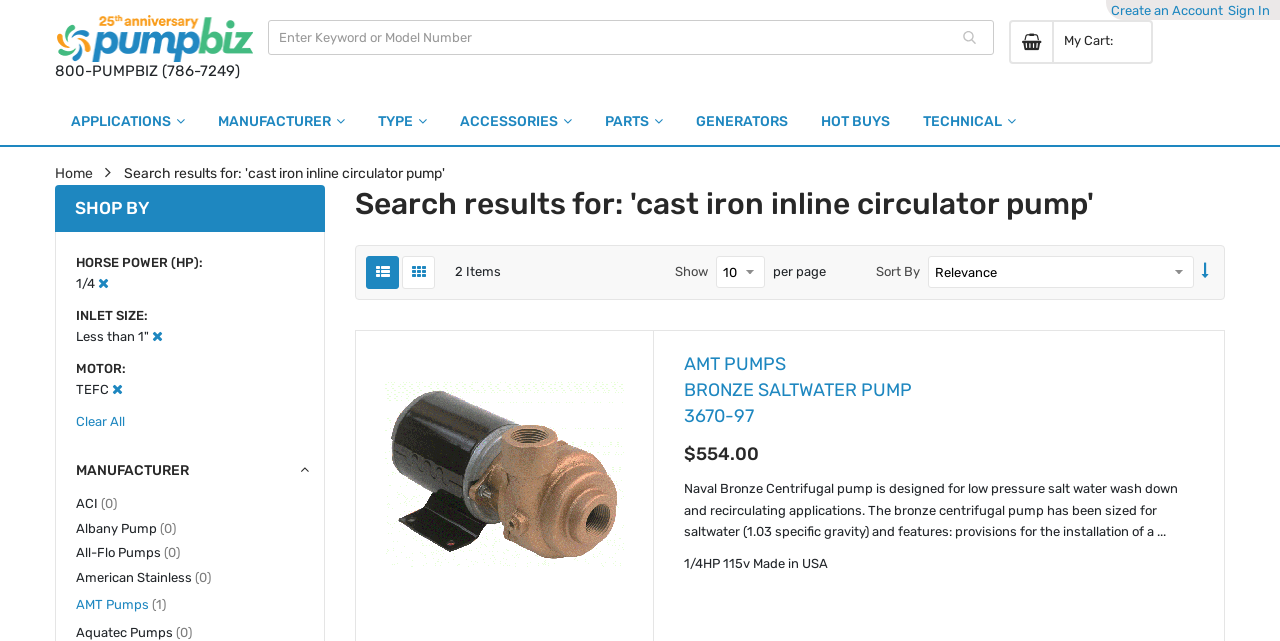Predict the bounding box coordinates for the UI element described as: "Create an Account". The coordinates should be four float numbers between 0 and 1, presented as [left, top, right, bottom].

[0.868, 0.005, 0.955, 0.028]